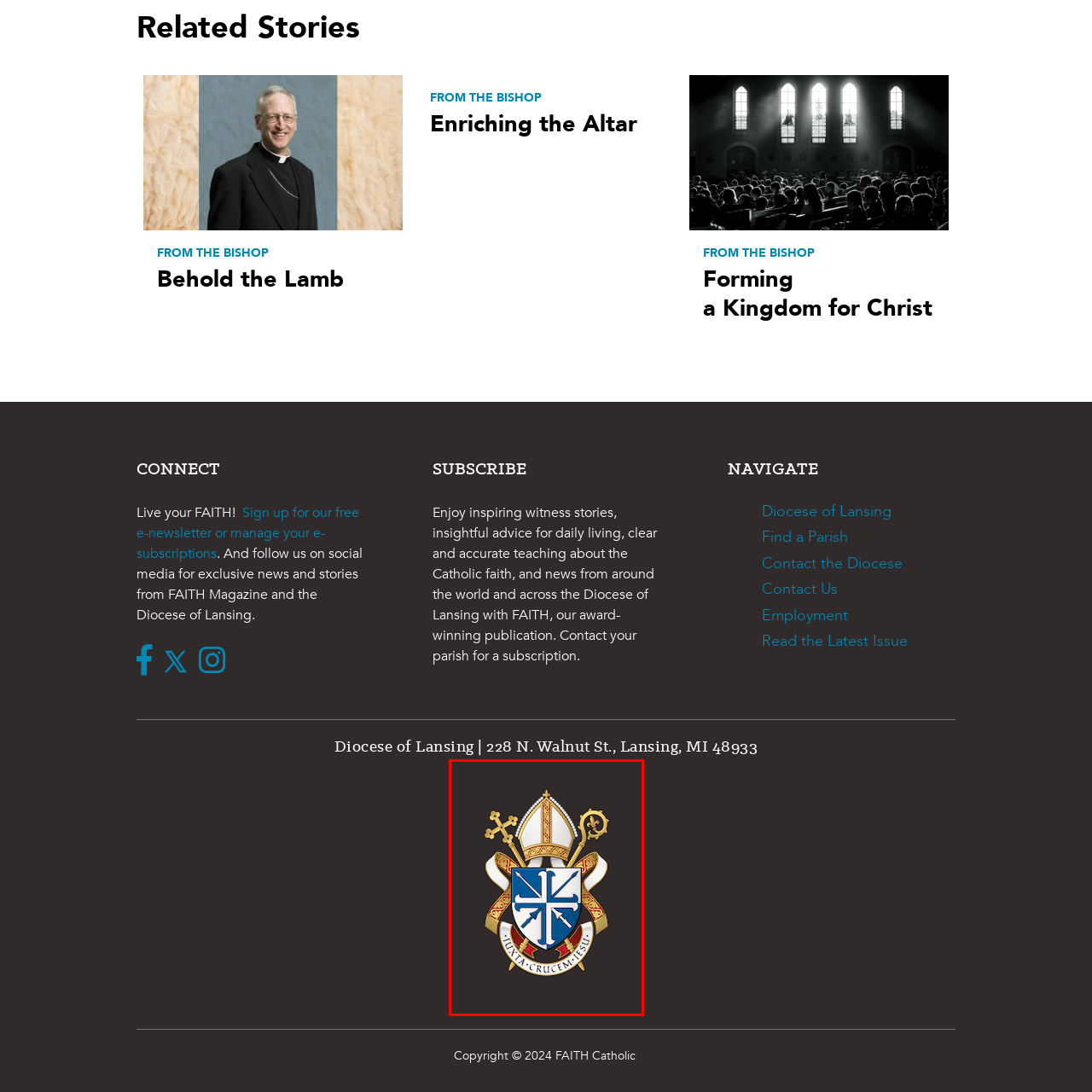Describe extensively the visual content inside the red marked area.

The image showcases the intricate crest of the Diocese of Lansing, a symbol representing the Catholic faith and the diocese's commitment to its community. The design features a blue shield adorned with a prominent white cross, flanked by two red swords, and is topped by a mitre, signifying the authority of the bishop. Surrounding the shield are ornamental golden accents and two distinctive symbols: a crosier and an intricately crafted key, representing the pastoral care and governance of the church. The motto "Iuxta Crucem Iesu," meaning "Next to the Cross of Jesus," elegantly arches around the base of the crest, reflecting the diocese's mission and dedication to the teachings of Christ. This emblem encapsulates the rich heritage and spiritual guidance offered by the Diocese of Lansing.